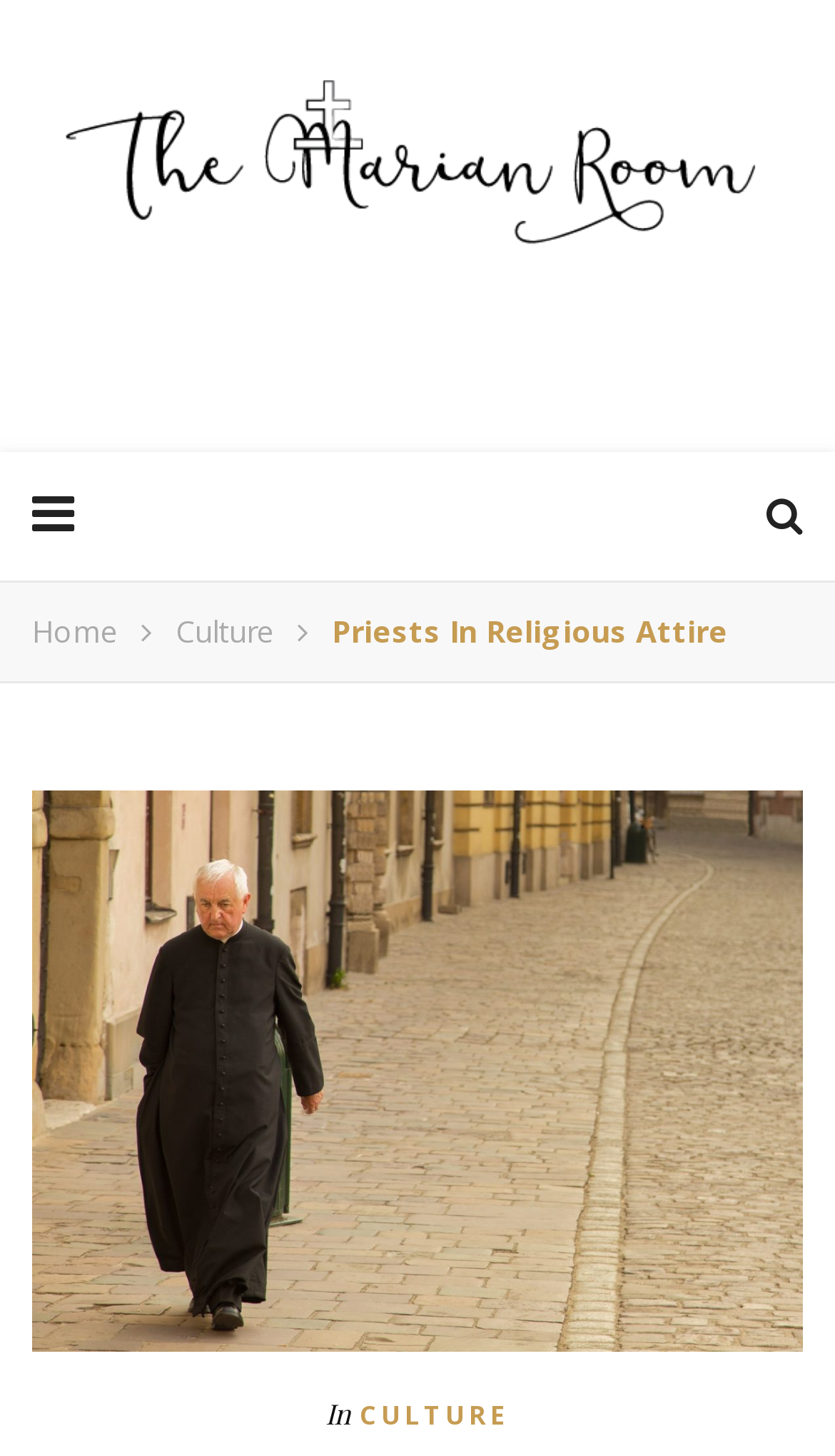Give a complete and precise description of the webpage's appearance.

The webpage is titled "Priests in Religious Attire – The Marian Room" and features a prominent image with the same title at the top, spanning the full width of the page. Below the image, there is a navigation menu with three links: "Home" on the left, "Culture" in the middle, and a larger, bolded link "Priests in Religious Attire" on the right, which takes up most of the width. 

The "Priests in Religious Attire" link has a subheading "Priests In Religious Attire" in a slightly smaller font. Further down, there is another link "CULTURE" located below the "Priests in Religious Attire" section, almost at the bottom of the page.